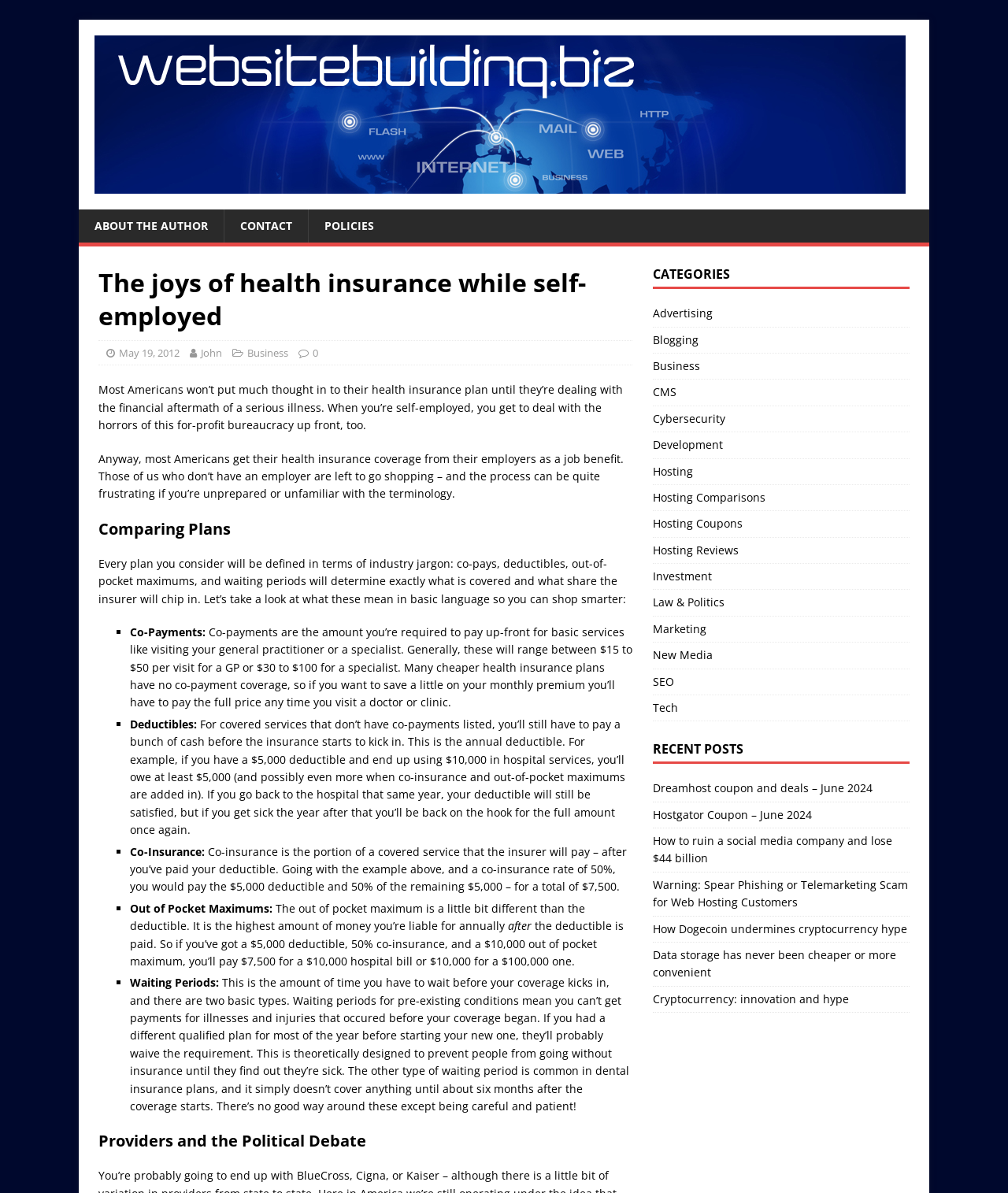What is the author's occupation?
Give a comprehensive and detailed explanation for the question.

The author's occupation can be inferred from the title 'The joys of health insurance while self-employed' and the context of the article, which discusses the challenges of finding health insurance as a self-employed individual.